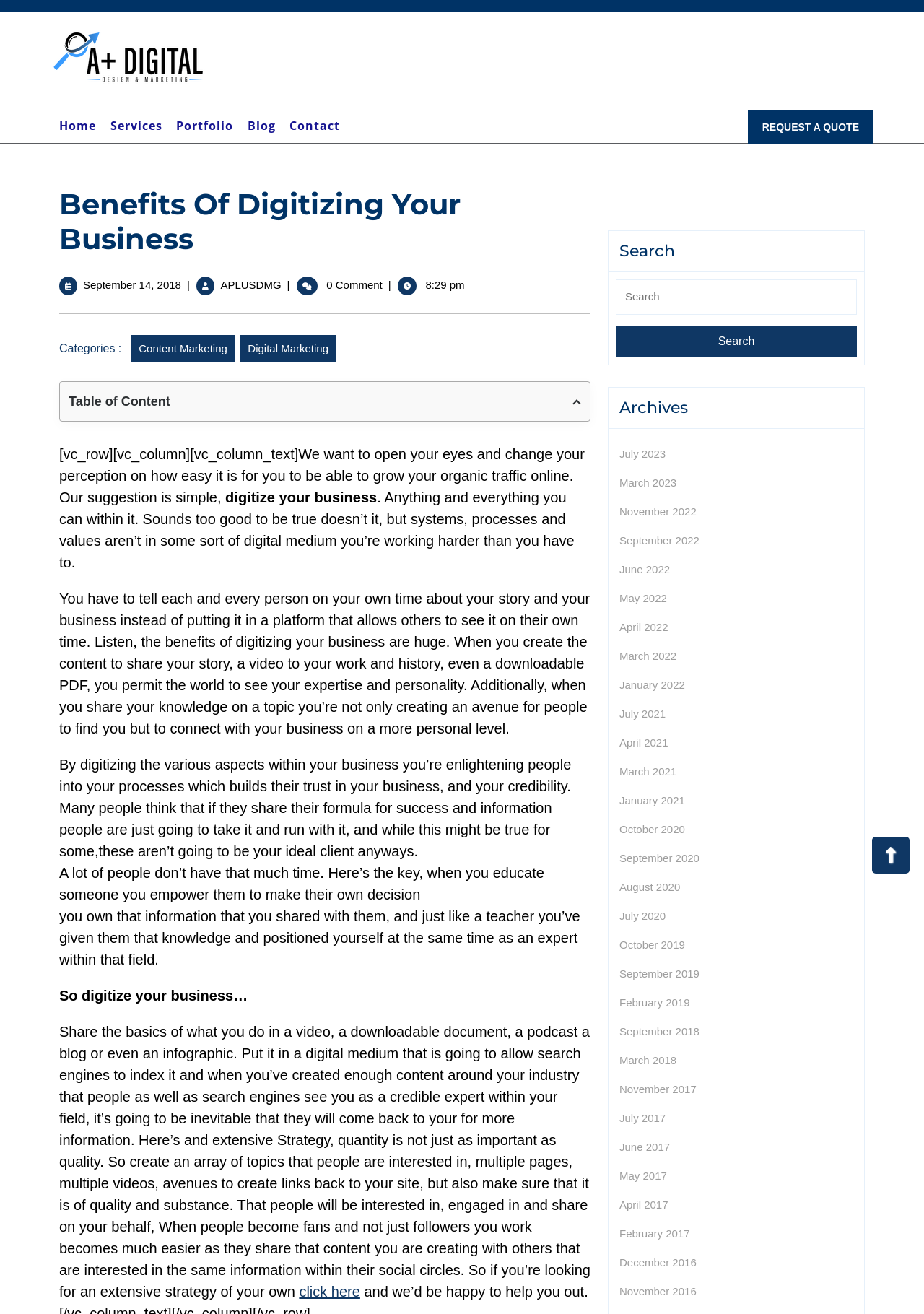Bounding box coordinates must be specified in the format (top-left x, top-left y, bottom-right x, bottom-right y). All values should be floating point numbers between 0 and 1. What are the bounding box coordinates of the UI element described as: February 2017

[0.67, 0.934, 0.747, 0.944]